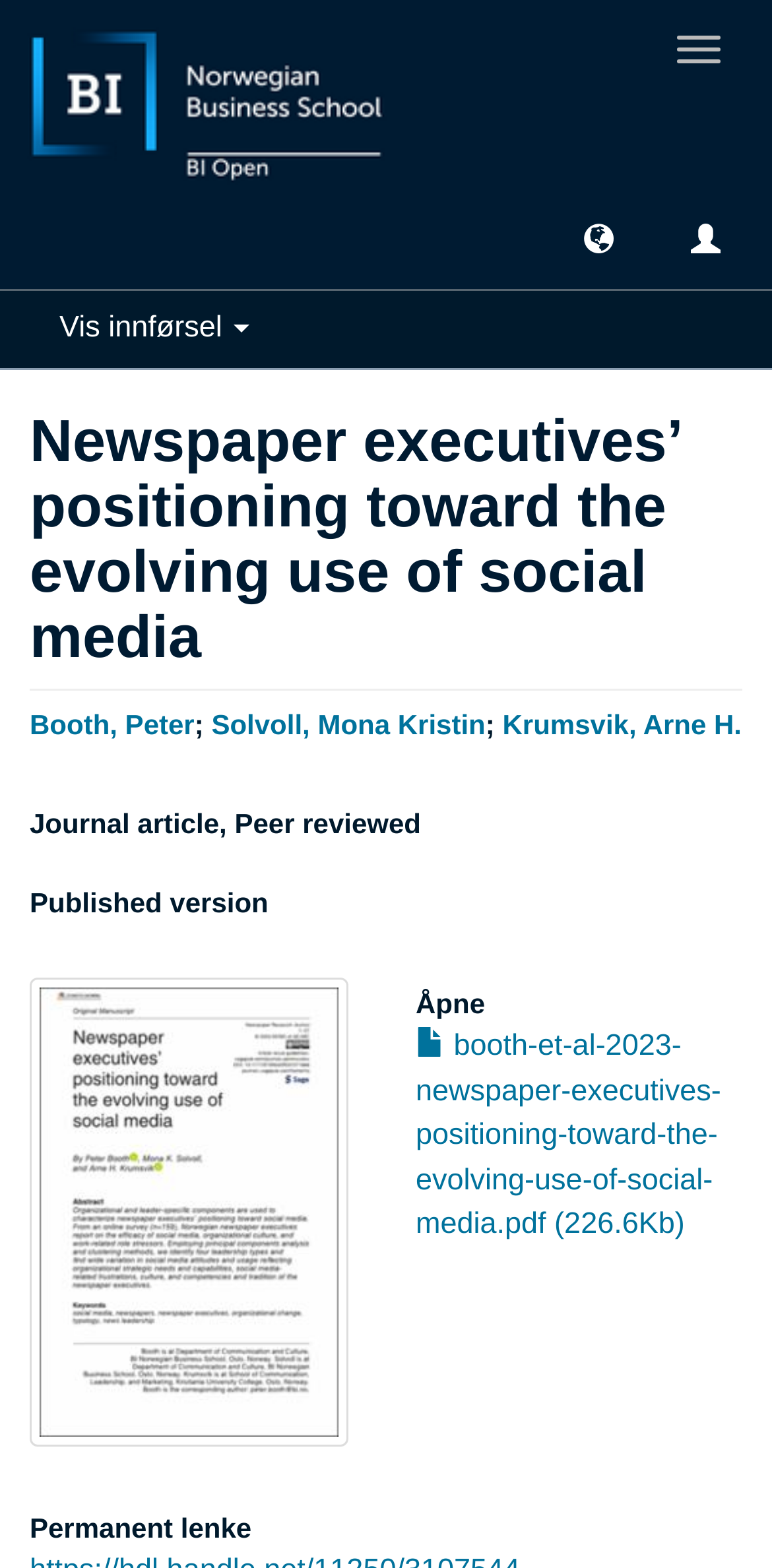Provide a brief response to the question below using one word or phrase:
What is the text of the first heading?

Newspaper executives’ positioning toward the evolving use of social media